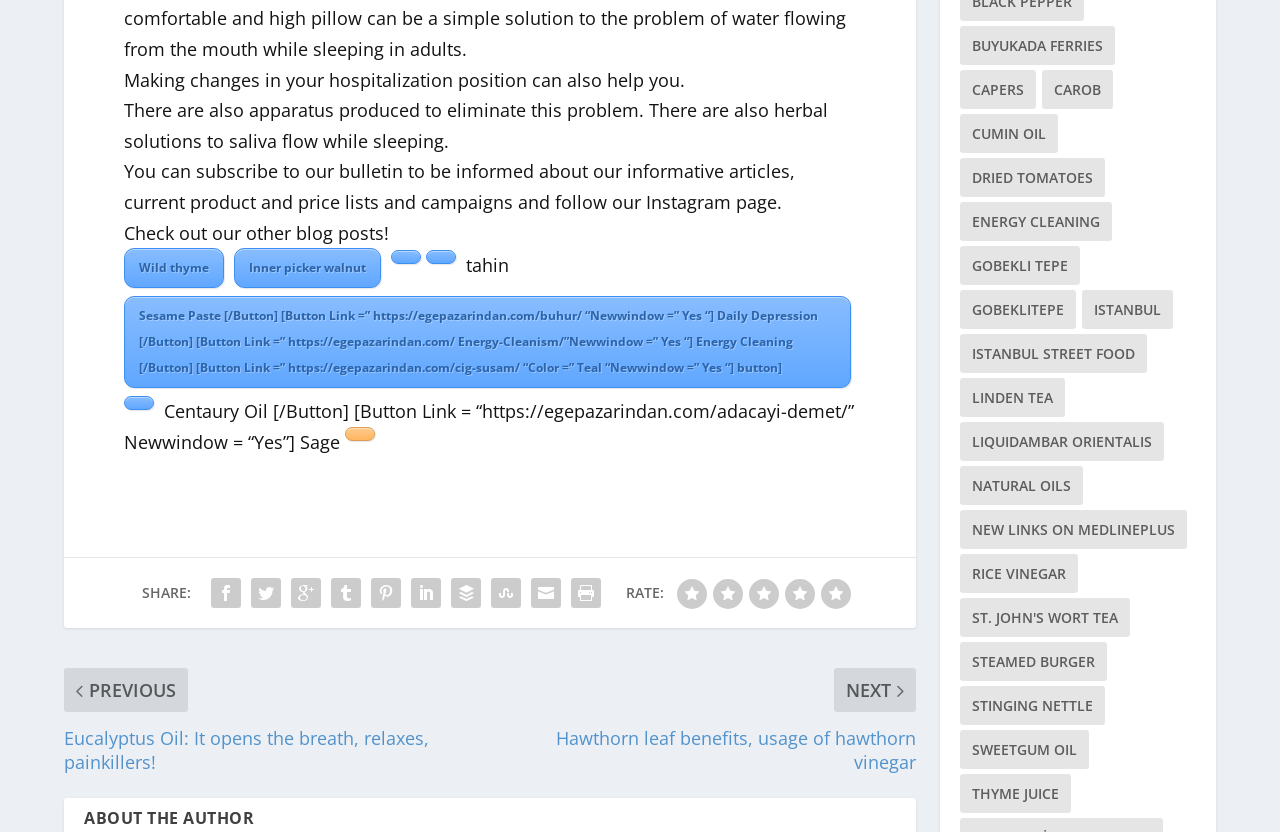Find the bounding box coordinates of the element's region that should be clicked in order to follow the given instruction: "Click on the 'Wild thyme' link". The coordinates should consist of four float numbers between 0 and 1, i.e., [left, top, right, bottom].

[0.097, 0.331, 0.175, 0.379]